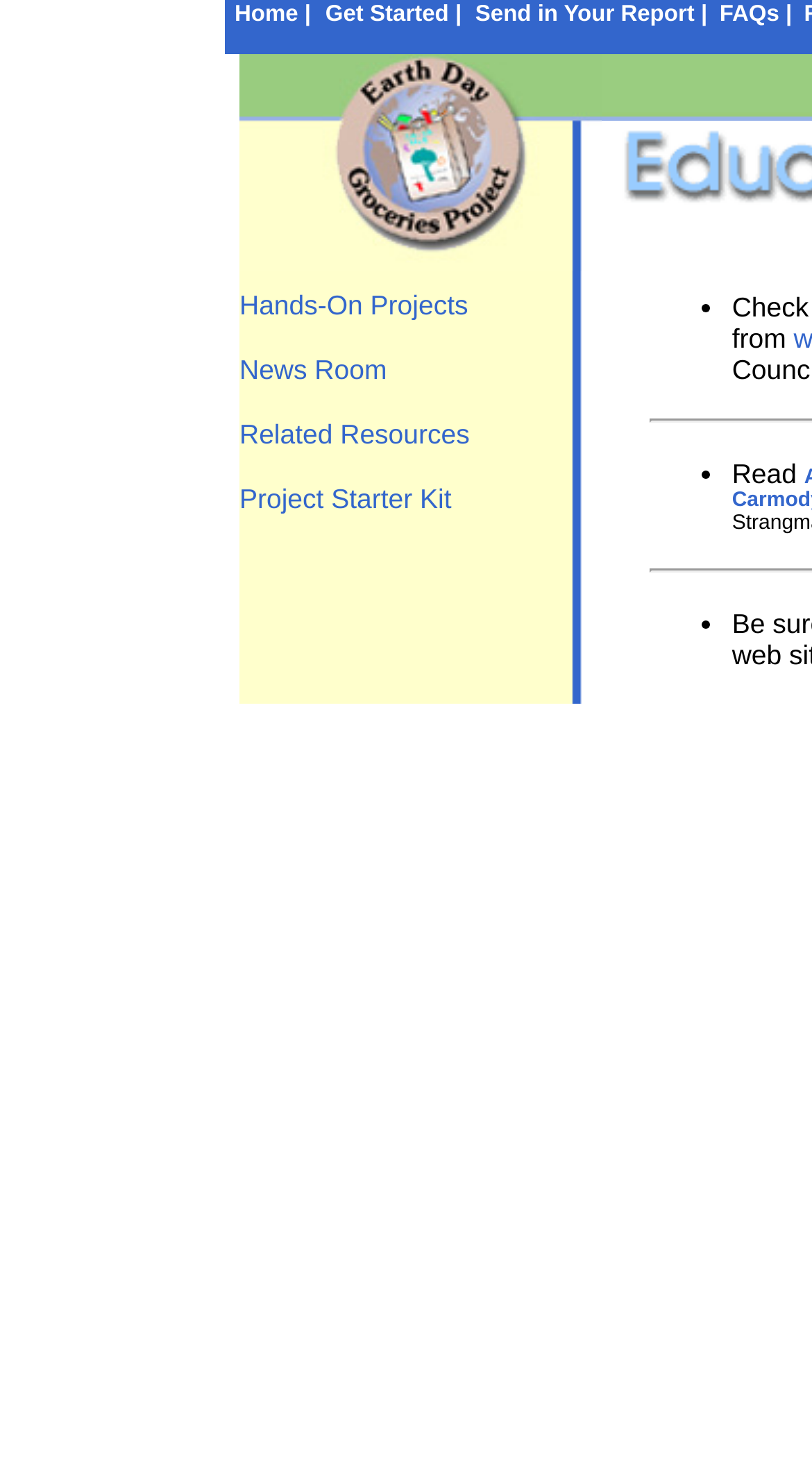Please determine the bounding box coordinates for the element that should be clicked to follow these instructions: "Click on Get Started".

[0.396, 0.0, 0.573, 0.037]